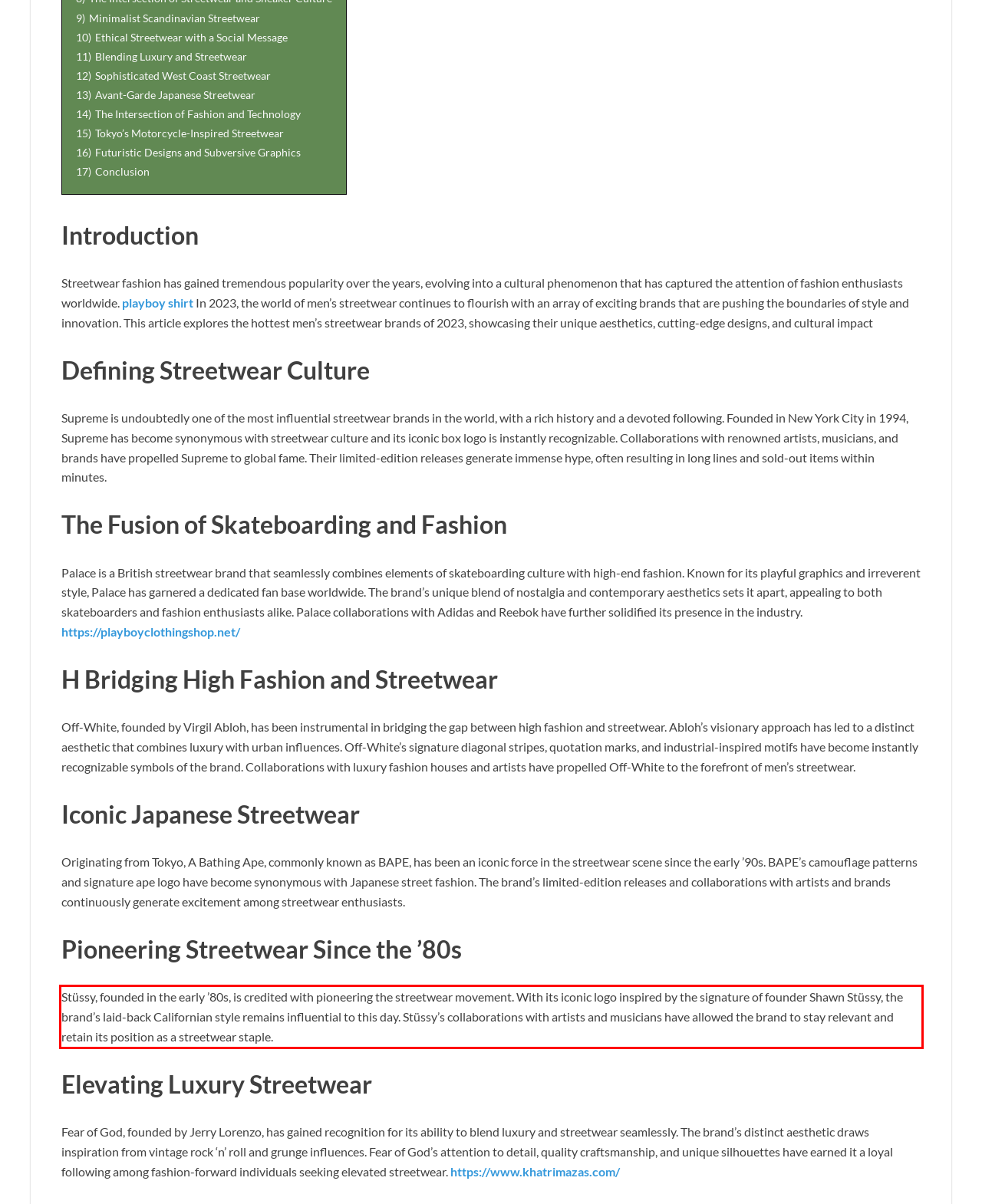Given the screenshot of the webpage, identify the red bounding box, and recognize the text content inside that red bounding box.

Stüssy, founded in the early ’80s, is credited with pioneering the streetwear movement. With its iconic logo inspired by the signature of founder Shawn Stüssy, the brand’s laid-back Californian style remains influential to this day. Stüssy’s collaborations with artists and musicians have allowed the brand to stay relevant and retain its position as a streetwear staple.